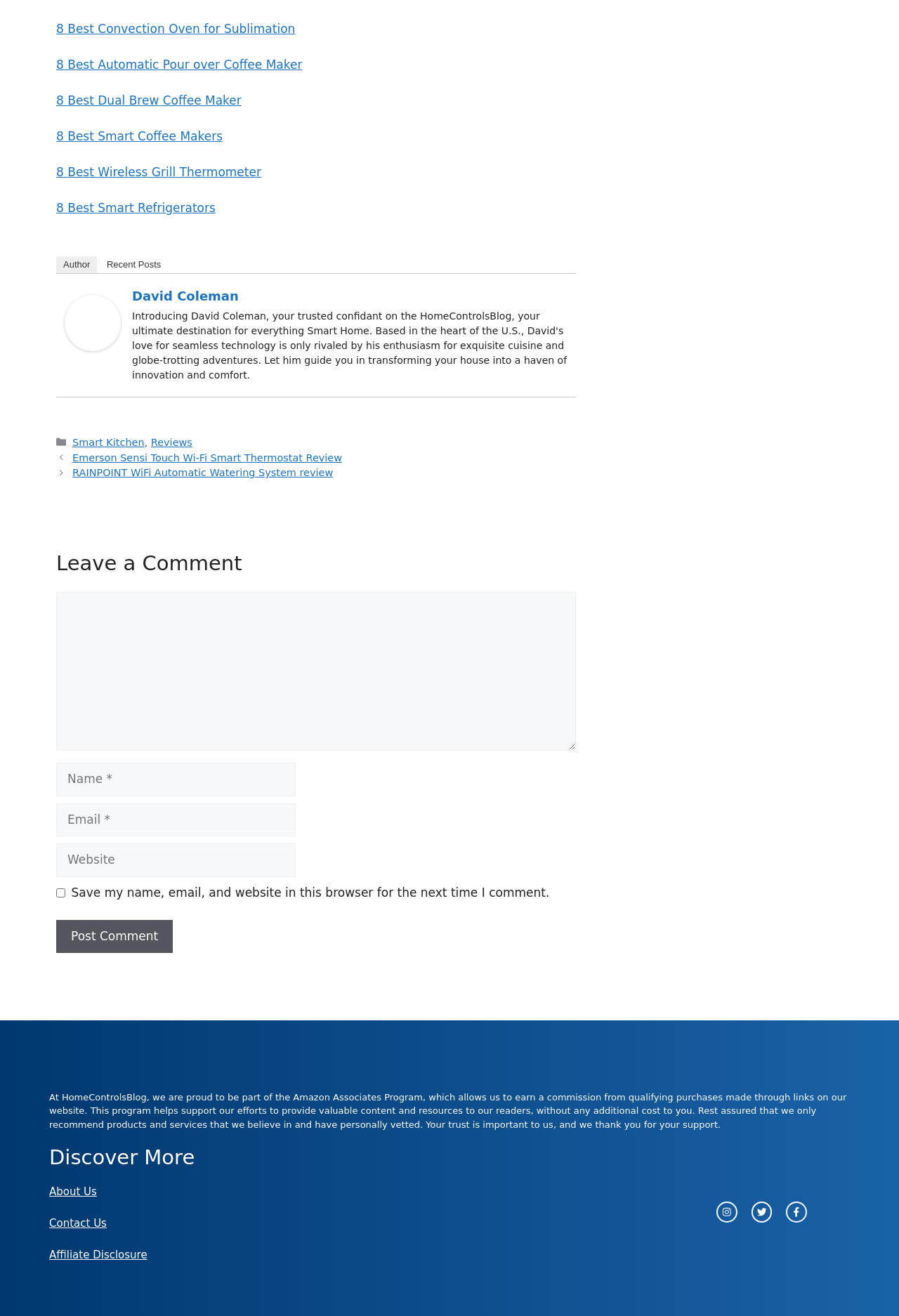Locate and provide the bounding box coordinates for the HTML element that matches this description: "8 Best Smart Refrigerators".

[0.062, 0.153, 0.24, 0.163]